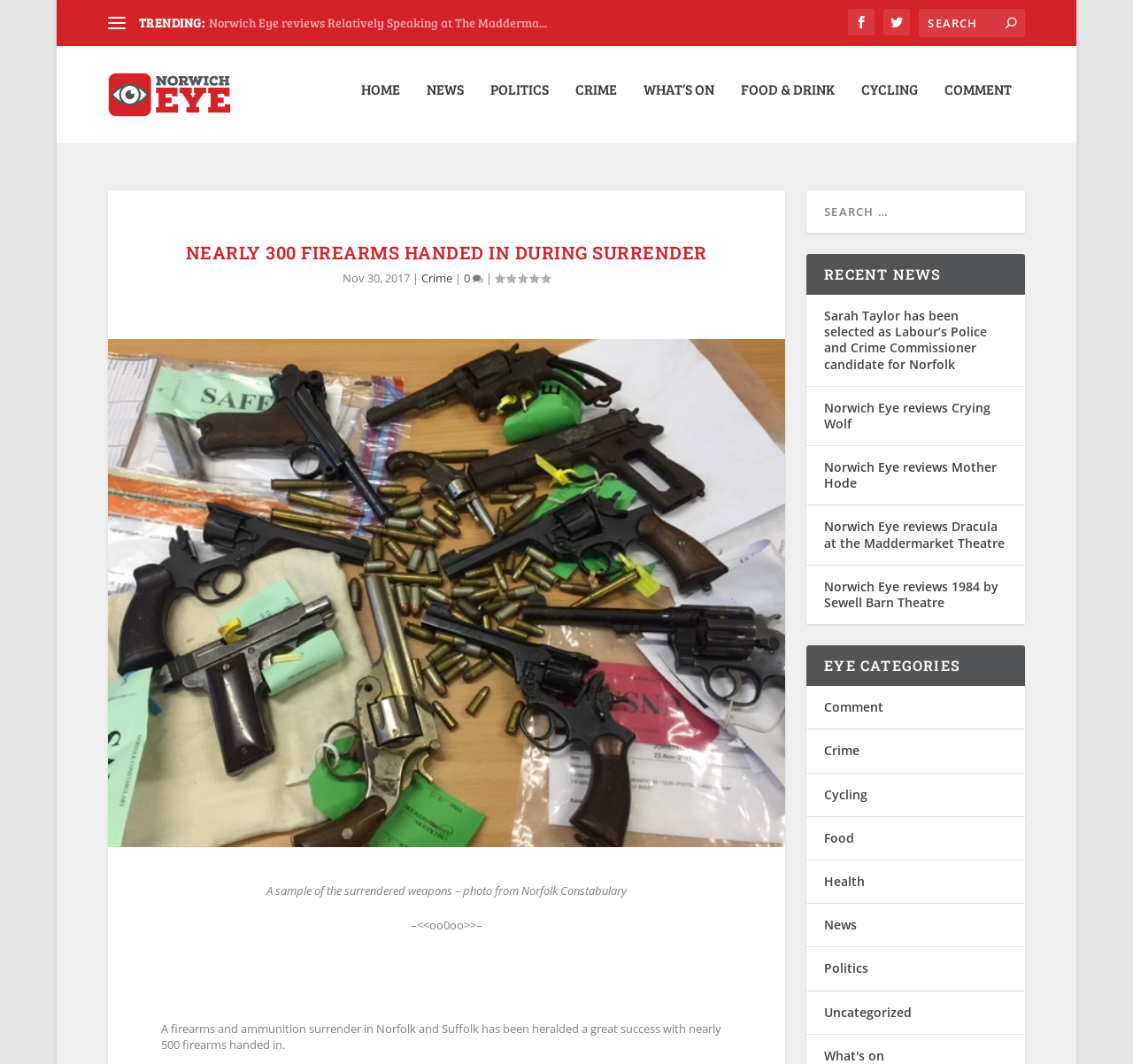What is the name of the website?
Please elaborate on the answer to the question with detailed information.

I determined the name of the website by looking at the link 'Norwich eye' which is located at the top of the webpage and also has an associated image.